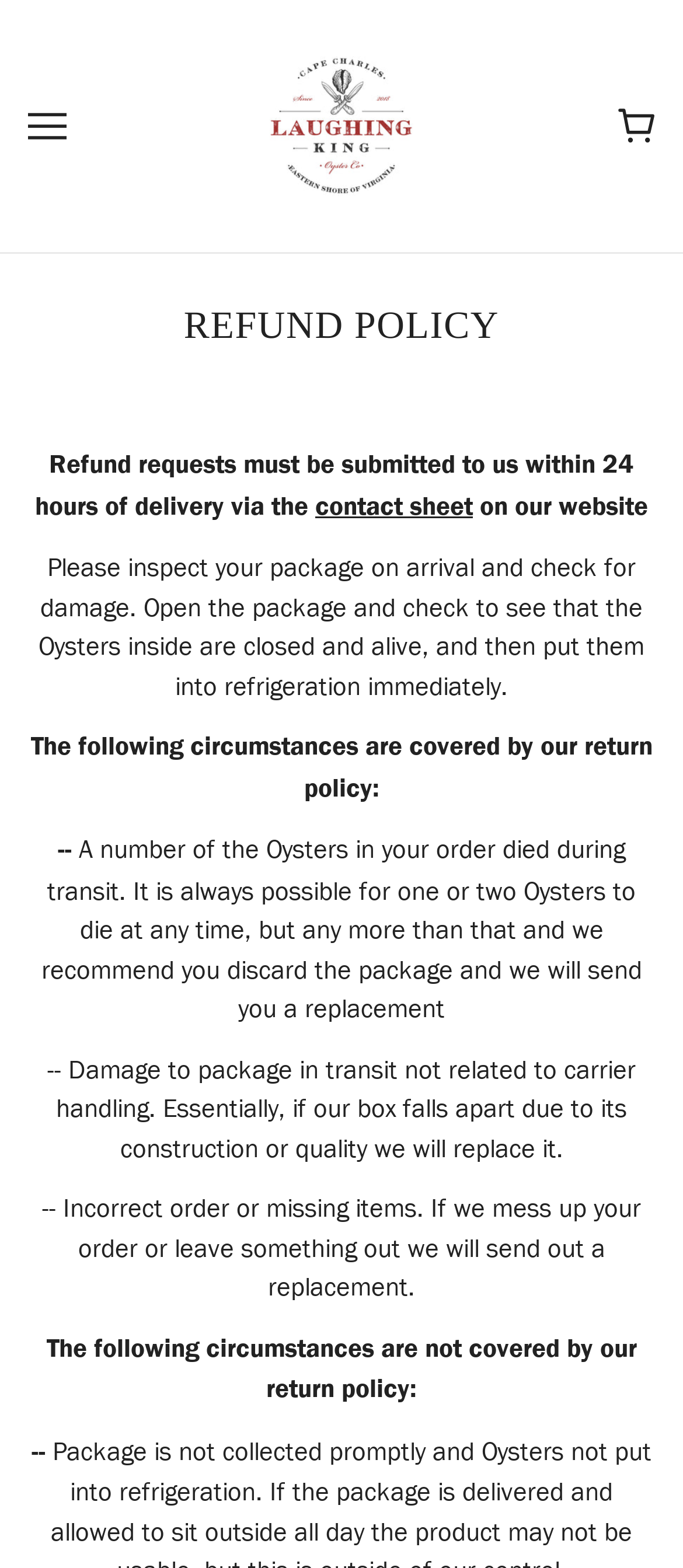Using the provided element description "Fashion 10", determine the bounding box coordinates of the UI element.

None